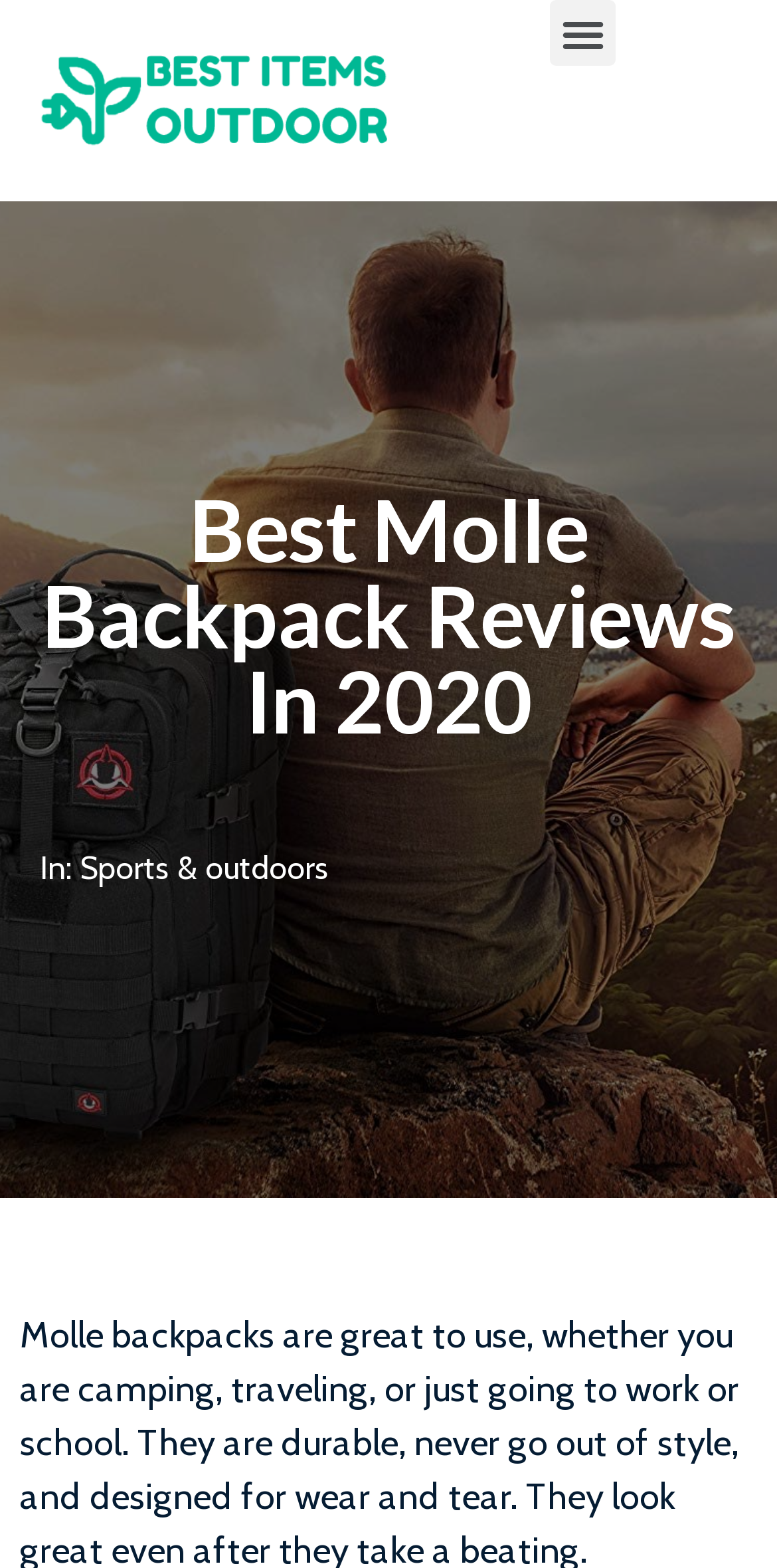Offer an extensive depiction of the webpage and its key elements.

The webpage is about reviewing the best Molle backpacks, with a focus on their durability and timeless design. At the top left corner, there is a logo of "Best Outdoor Items" which is also a clickable link. Next to it, on the top right corner, there are two identical "Menu Toggle" buttons, which are not expanded. 

Below the logo, there is a prominent heading that reads "Best Molle Backpack Reviews In 2020", taking up most of the width of the page. Underneath the heading, there is a category label "In:" followed by a link to "Sports & outdoors".